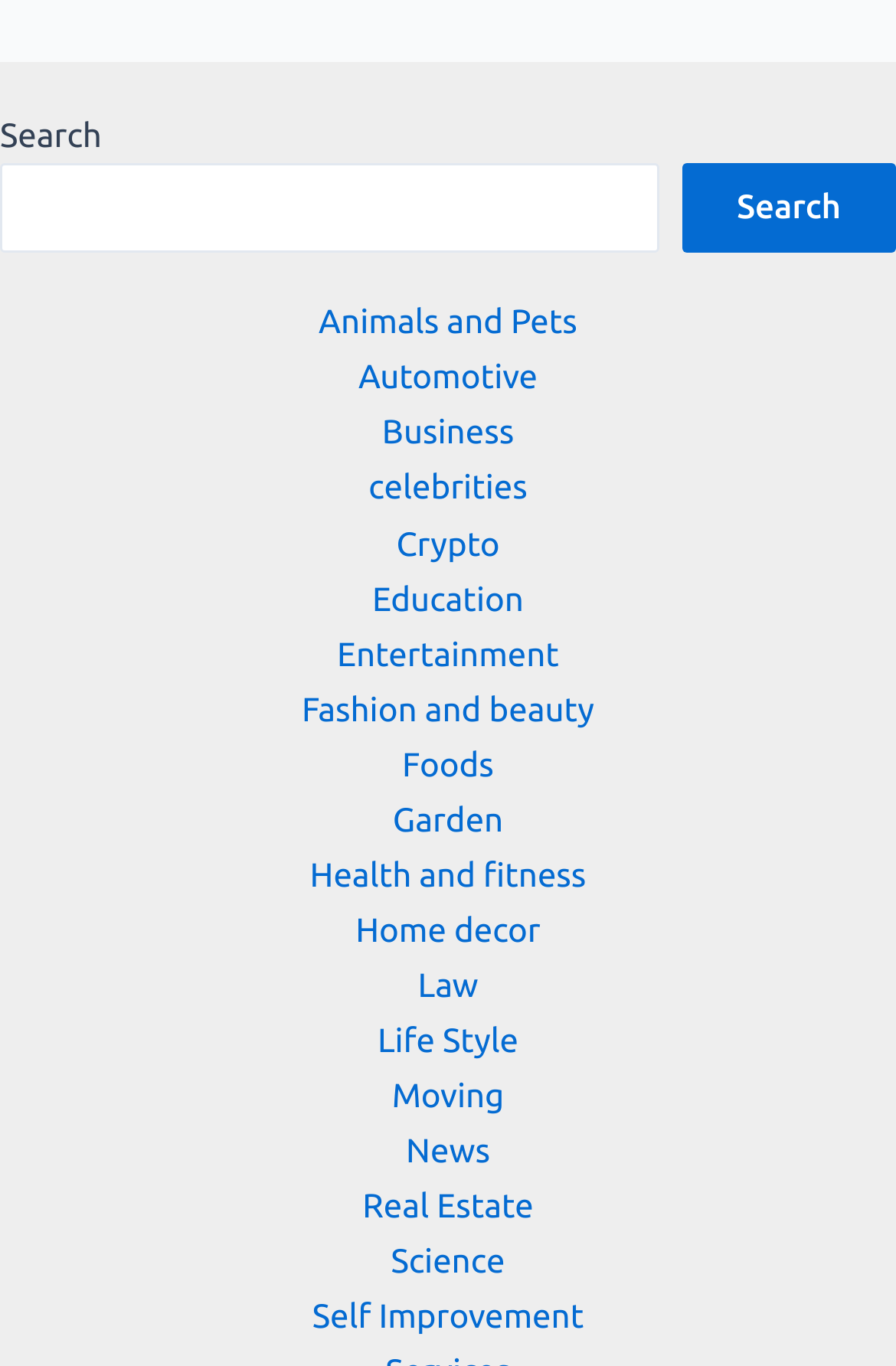Please provide the bounding box coordinates for the UI element as described: "Animals and Pets". The coordinates must be four floats between 0 and 1, represented as [left, top, right, bottom].

[0.356, 0.221, 0.644, 0.249]